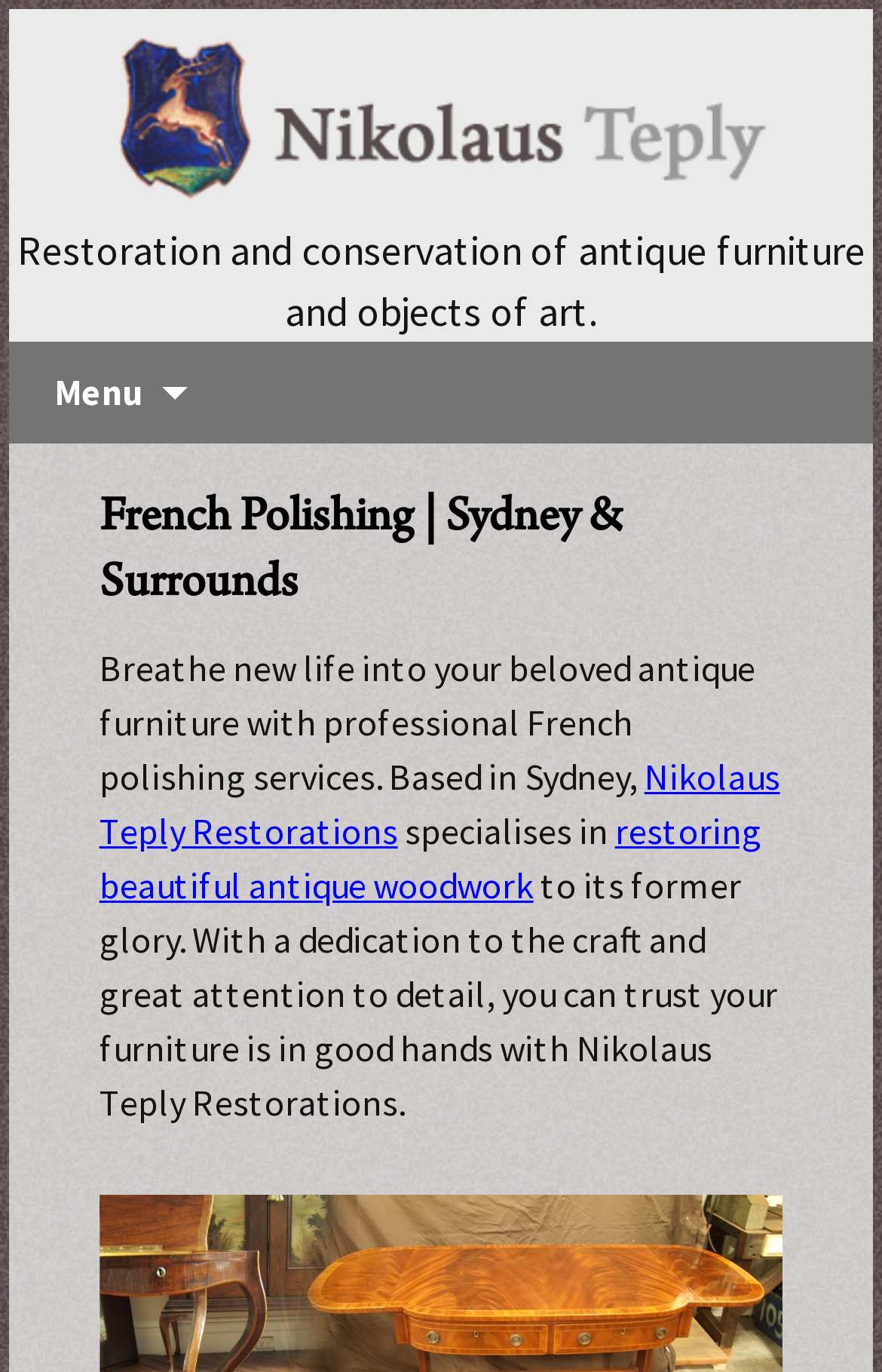Using the information in the image, give a detailed answer to the following question: What is the focus of Nikolaus Teply Restorations?

According to the webpage, Nikolaus Teply Restorations has a dedication to the craft and great attention to detail, which suggests that the service is focused on providing high-quality work.